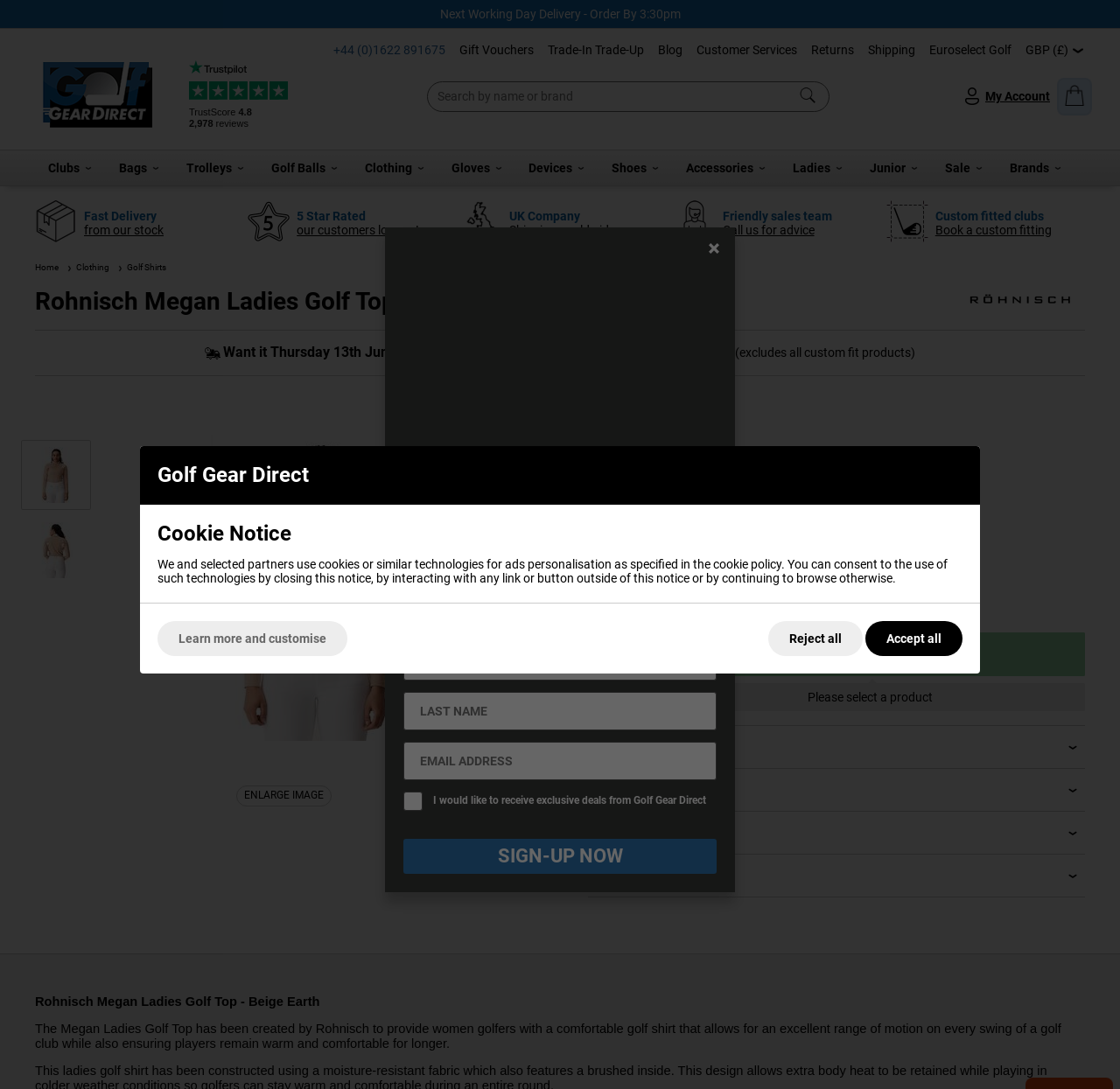What is the delivery option mentioned on the webpage?
Provide a thorough and detailed answer to the question.

I found the answer by looking at the text 'Order within ... and choose next-day delivery (excludes all custom fit products)', which mentions the next-day delivery option.